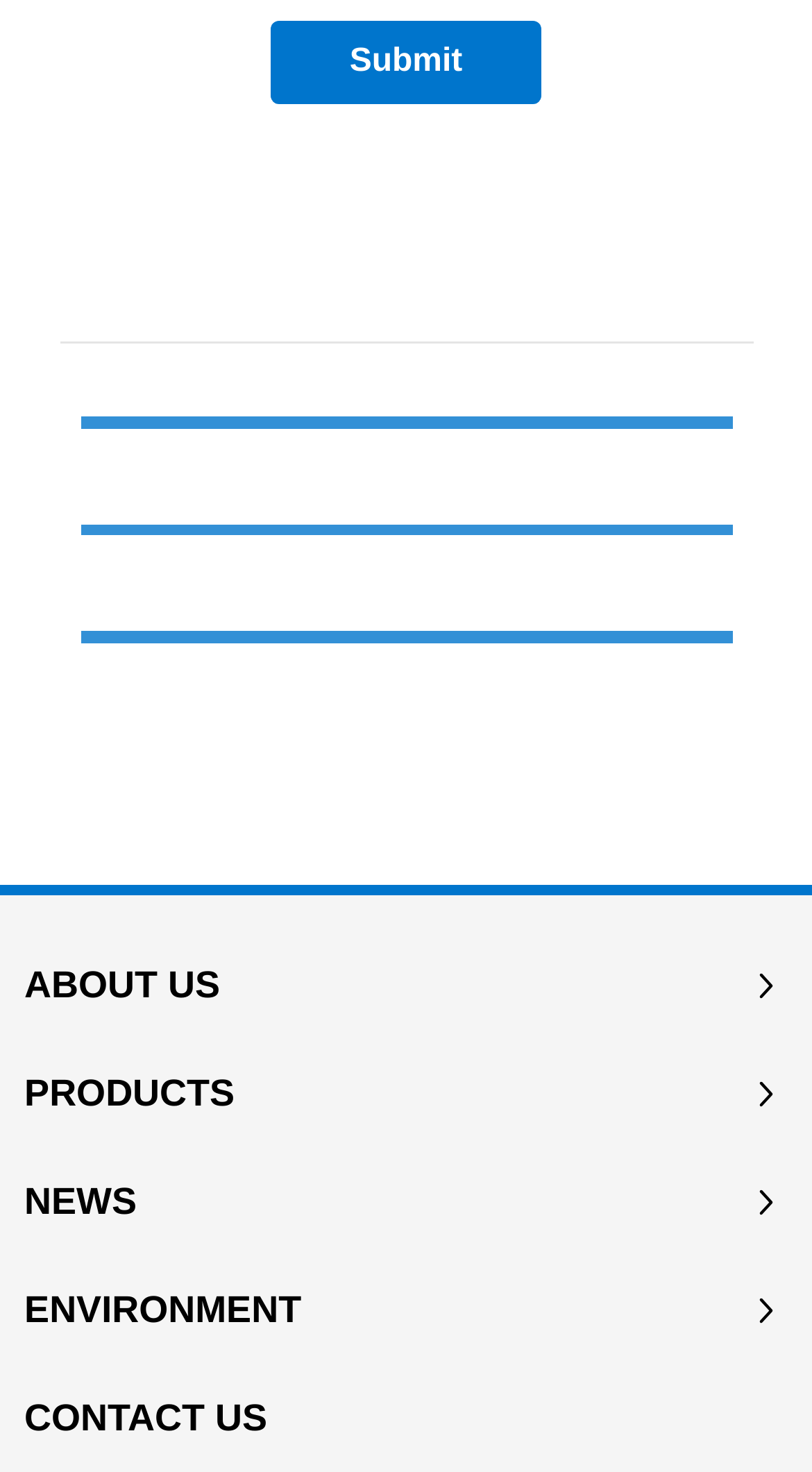Please use the details from the image to answer the following question comprehensively:
What is the common theme among the listed products?

The common theme among the listed products is that they are all drilling rigs, specifically fully hydraulic core exploration drilling rigs, with different model numbers (QYD-400, QYD-600, and QYD-800).